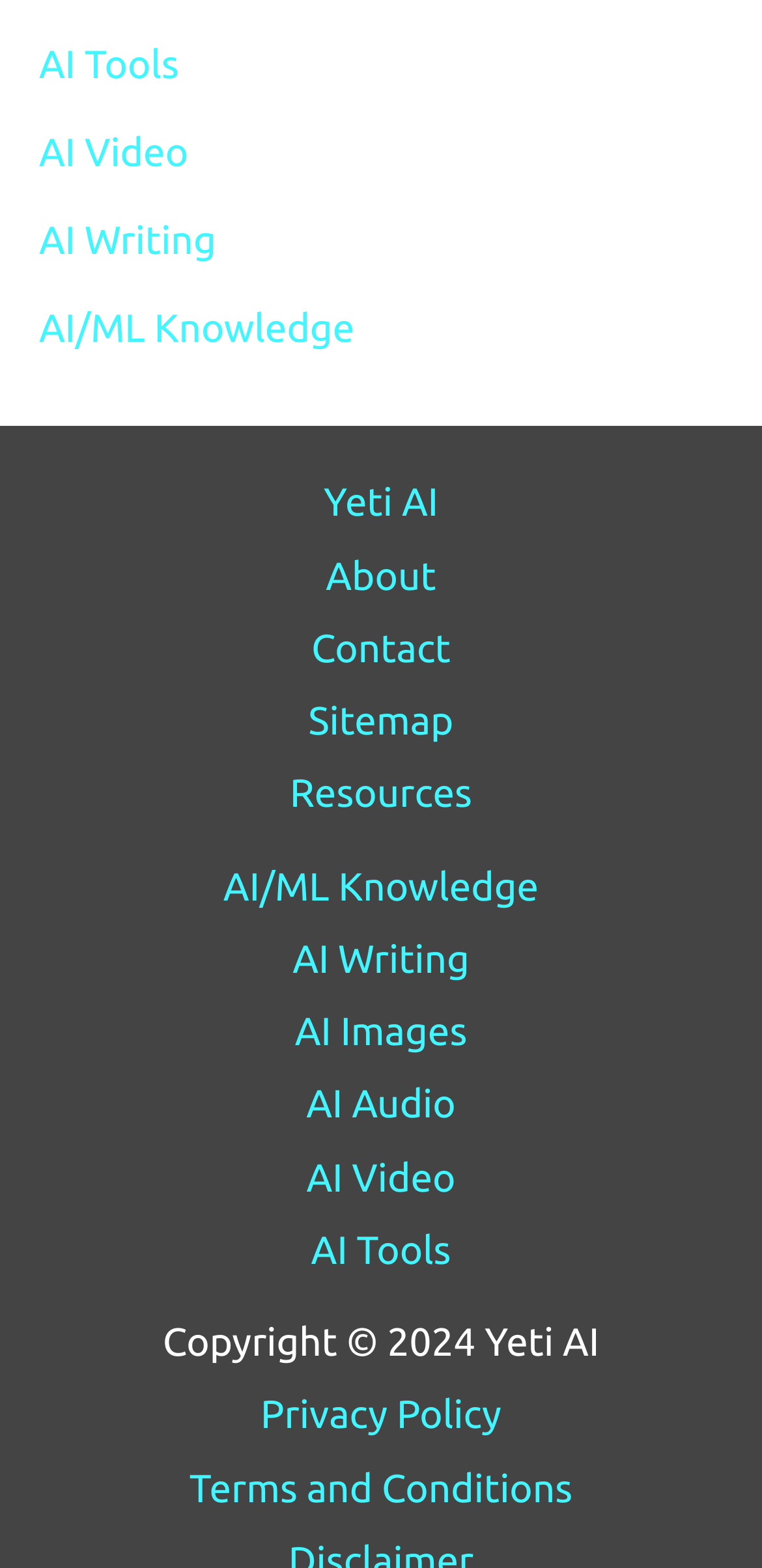How many links are related to AI/ML knowledge on the webpage?
Based on the visual information, provide a detailed and comprehensive answer.

I found two links related to AI/ML knowledge: 'AI/ML Knowledge' in the top section and another 'AI/ML Knowledge' in the 'Menu' navigation section.